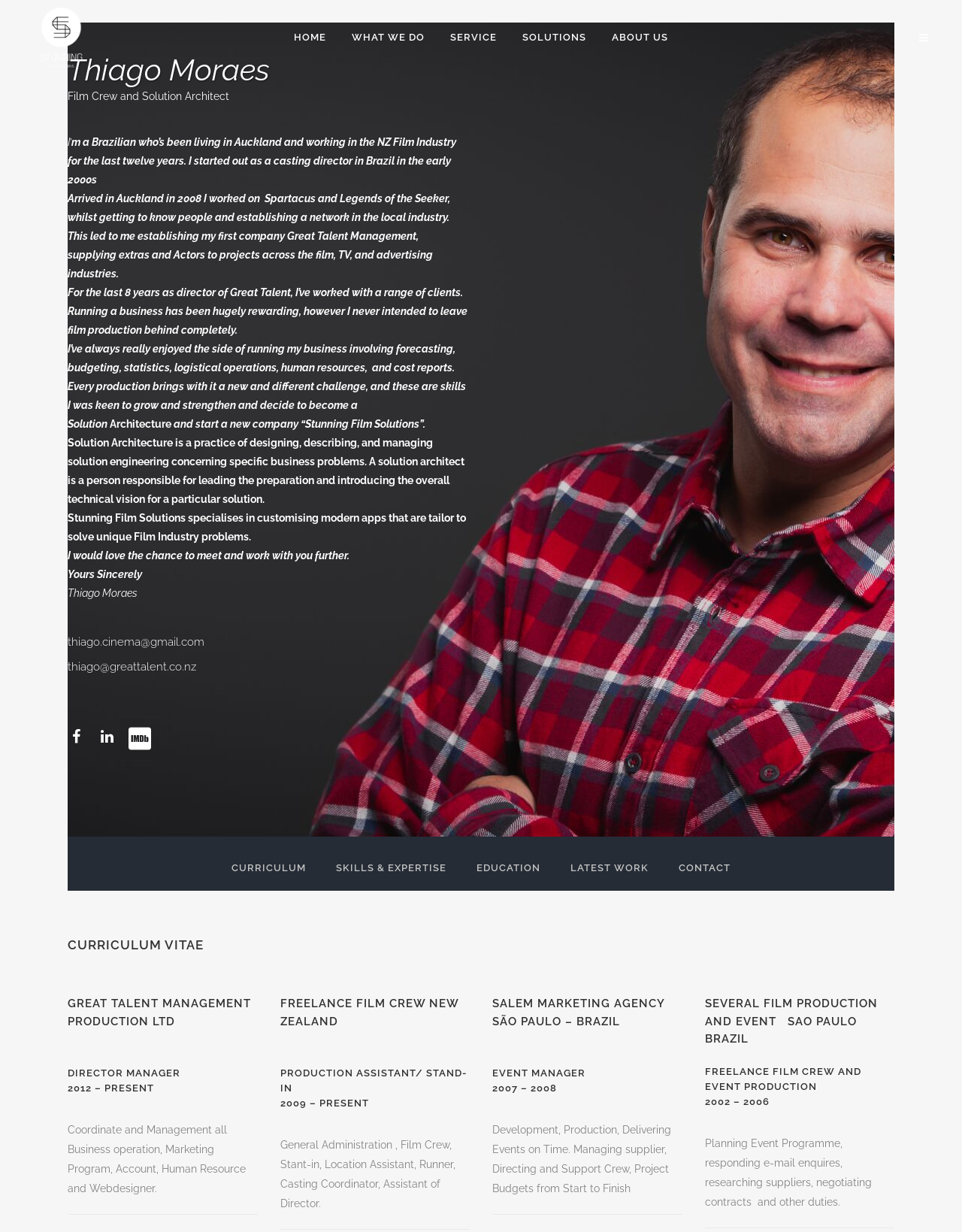Using the description "End to End HR Solutions", predict the bounding box of the relevant HTML element.

None